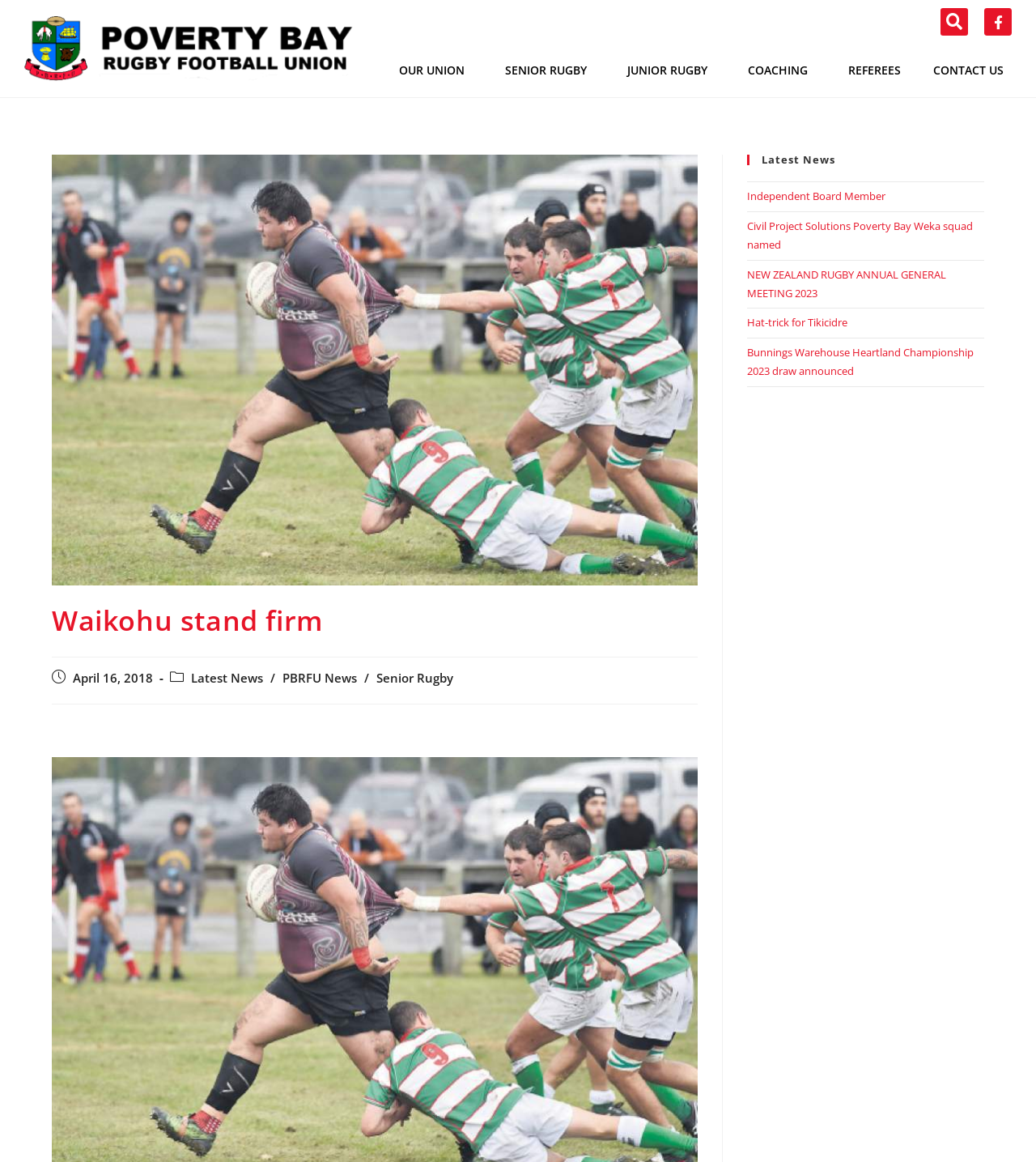Describe the entire webpage, focusing on both content and design.

The webpage is about the Poverty Bay Rugby Football Union, with a focus on the Waikohu team. At the top left, there is a logo of the union, accompanied by a search bar at the top right. Below the logo, there are several navigation links, including "OUR UNION", "SENIOR RUGBY", "JUNIOR RUGBY", "COACHING", "REFEREES", and "CONTACT US". 

The main content of the page is an article about Waikohu's 34-10 win against Ngatapa in a premier rugby match. The article's title, "Waikohu stand firm", is prominently displayed, along with the date "April 16, 2018". The article's content is not fully described in the accessibility tree, but it appears to be a news article about the rugby match.

To the right of the main content, there is a sidebar with the heading "Latest News". This section contains several links to other news articles, including "Independent Board Member", "Civil Project Solutions Poverty Bay Weka squad named", and "Bunnings Warehouse Heartland Championship 2023 draw announced".